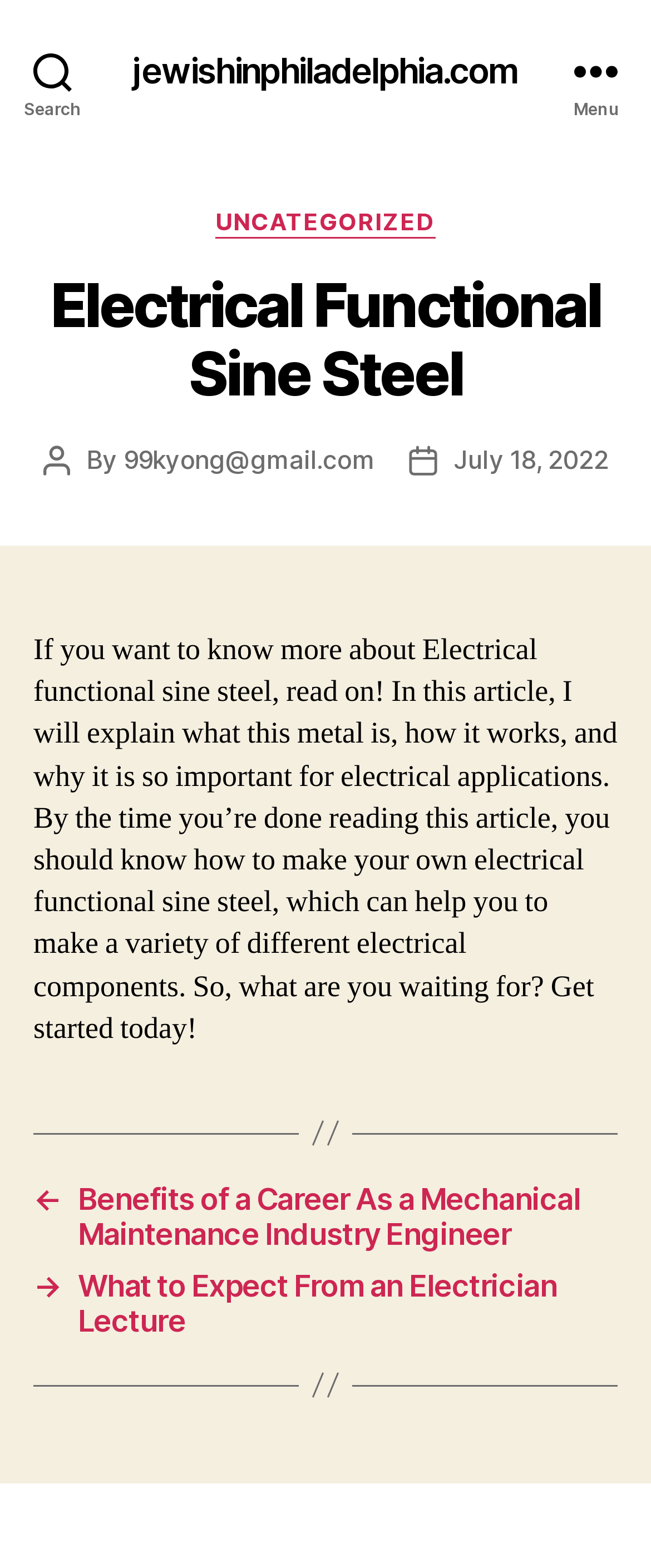Provide a thorough description of the webpage's content and layout.

The webpage is about Electrical Functional Sine Steel, with a prominent header at the top center of the page. Below the header, there is a section with the post author's information, including their name and email address, positioned at the top left. Next to the author's information is the post date, which is July 18, 2022.

The main content of the page is an article that starts with an introductory paragraph, which is located below the post author's information. The paragraph provides an overview of what the article will cover, including the explanation of what Electrical Functional Sine Steel is, how it works, and its importance in electrical applications.

On the top right corner of the page, there are two buttons: a "Search" button and a "Menu" button. The "Search" button is positioned at the top left corner of the top right section, while the "Menu" button is at the top right corner of the page.

At the bottom of the page, there is a navigation section with links to other posts, including "Benefits of a Career As a Mechanical Maintenance Industry Engineer" and "What to Expect From an Electrician Lecture". These links are positioned at the bottom center of the page.

There is also a link to the website's homepage, "jewishinphiladelphia.com", located at the top center of the page, below the header. Additionally, there is a "Categories" section with a link to "UNCATEGORIZED" at the top center of the page, below the header.